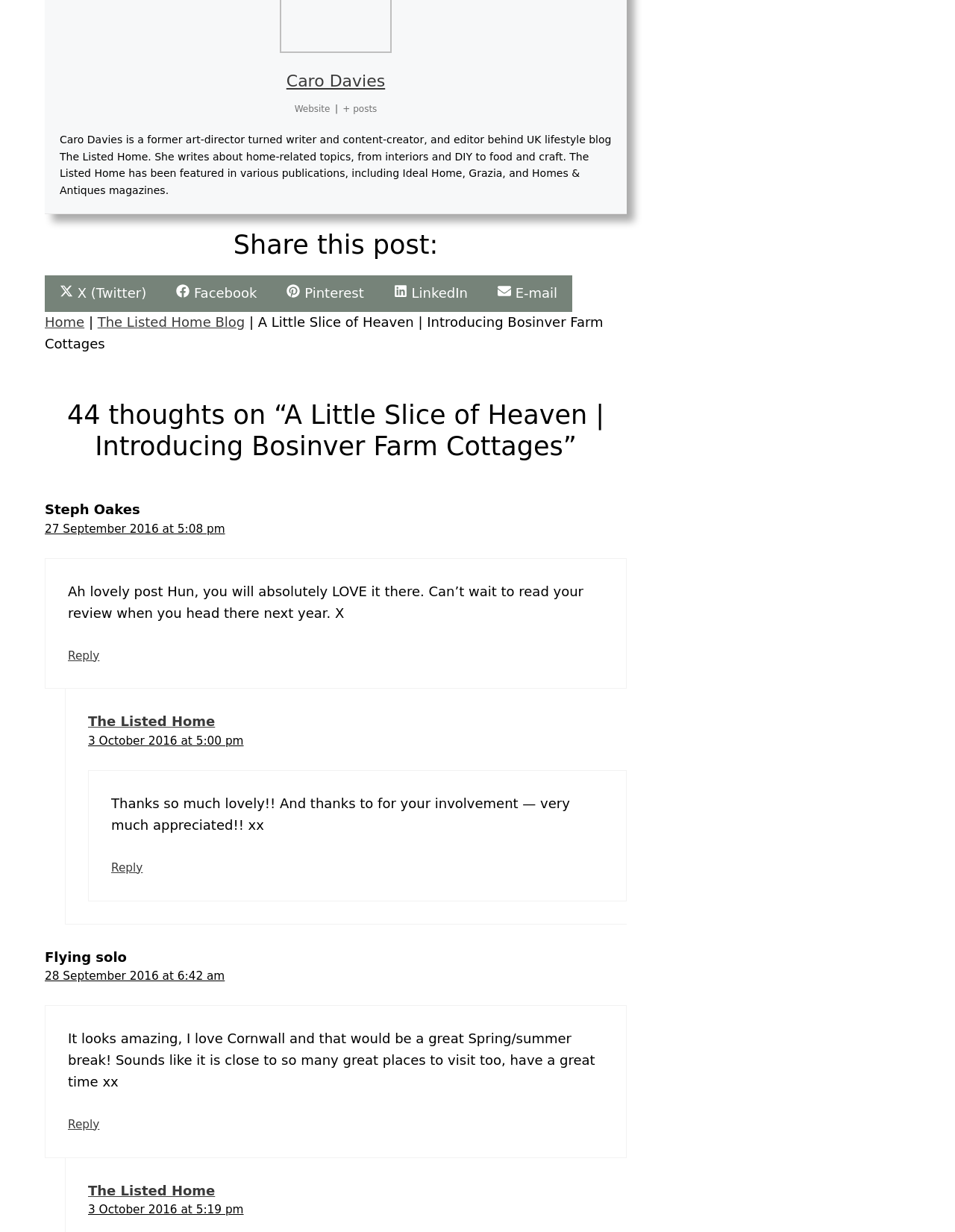Identify the bounding box coordinates for the region of the element that should be clicked to carry out the instruction: "Click on the 'Caro Davies' link". The bounding box coordinates should be four float numbers between 0 and 1, i.e., [left, top, right, bottom].

[0.3, 0.058, 0.403, 0.073]